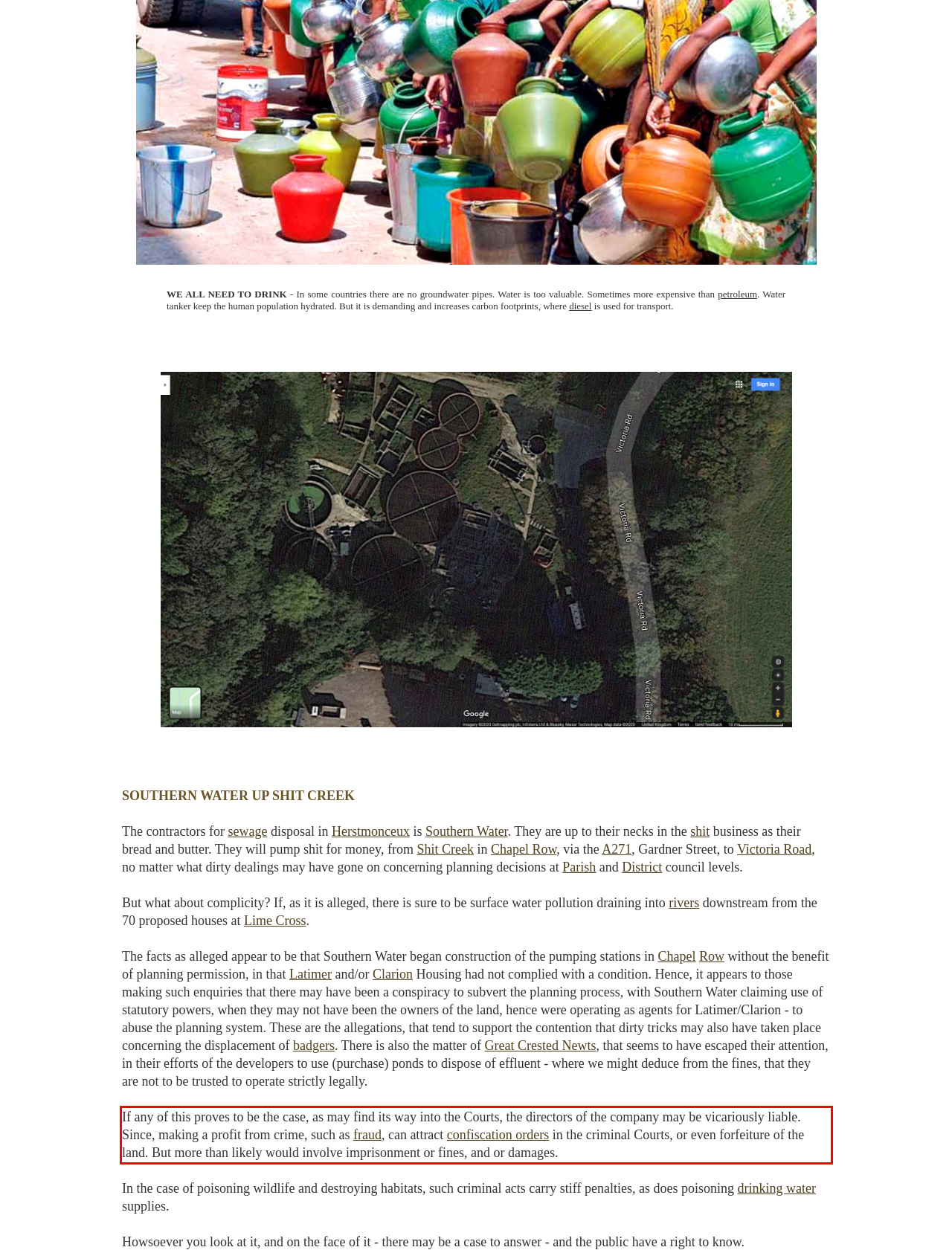You are given a screenshot of a webpage with a UI element highlighted by a red bounding box. Please perform OCR on the text content within this red bounding box.

If any of this proves to be the case, as may find its way into the Courts, the directors of the company may be vicariously liable. Since, making a profit from crime, such as fraud, can attract confiscation orders in the criminal Courts, or even forfeiture of the land. But more than likely would involve imprisonment or fines, and or damages.